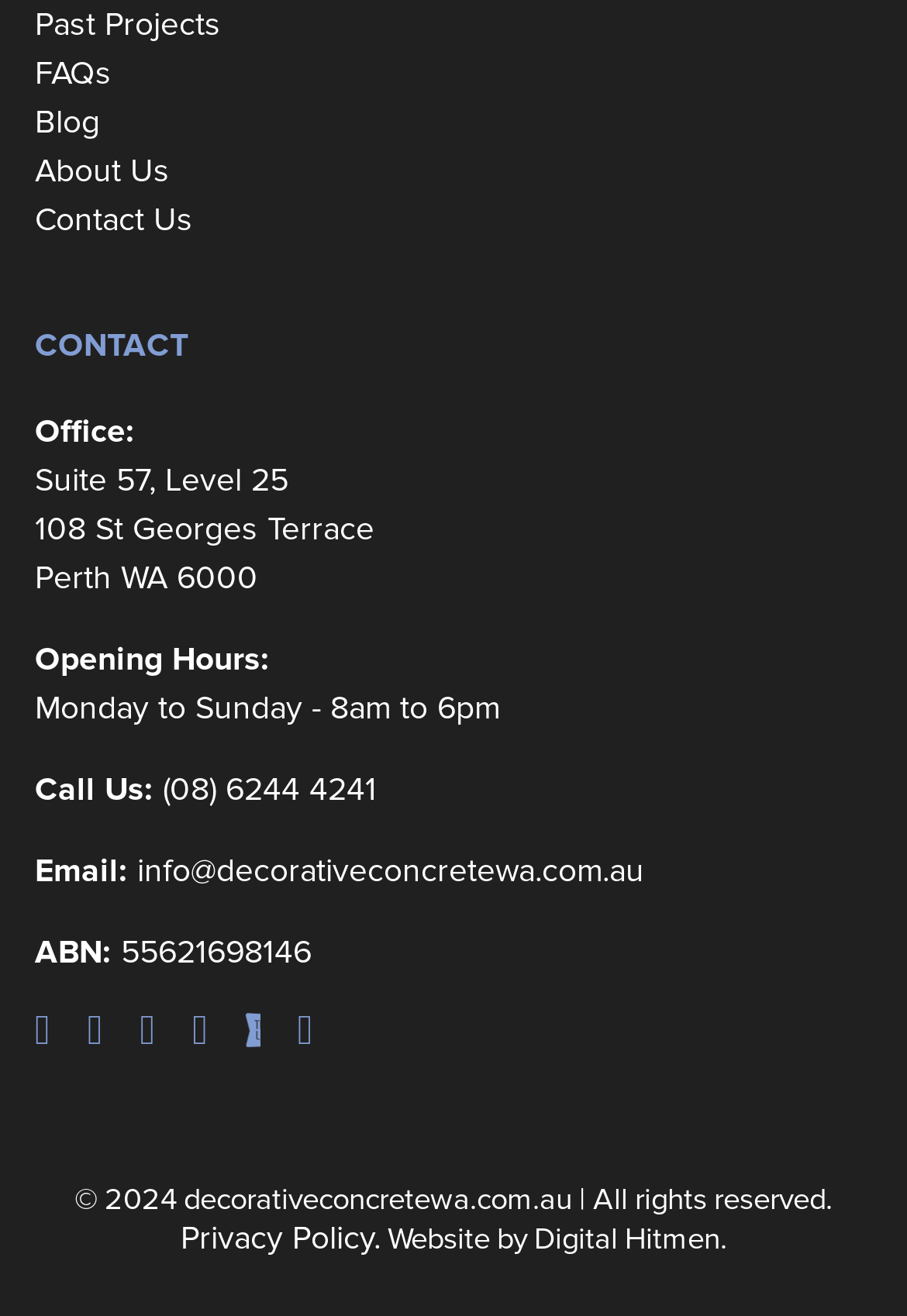How many social media links are there?
Based on the image, provide your answer in one word or phrase.

6